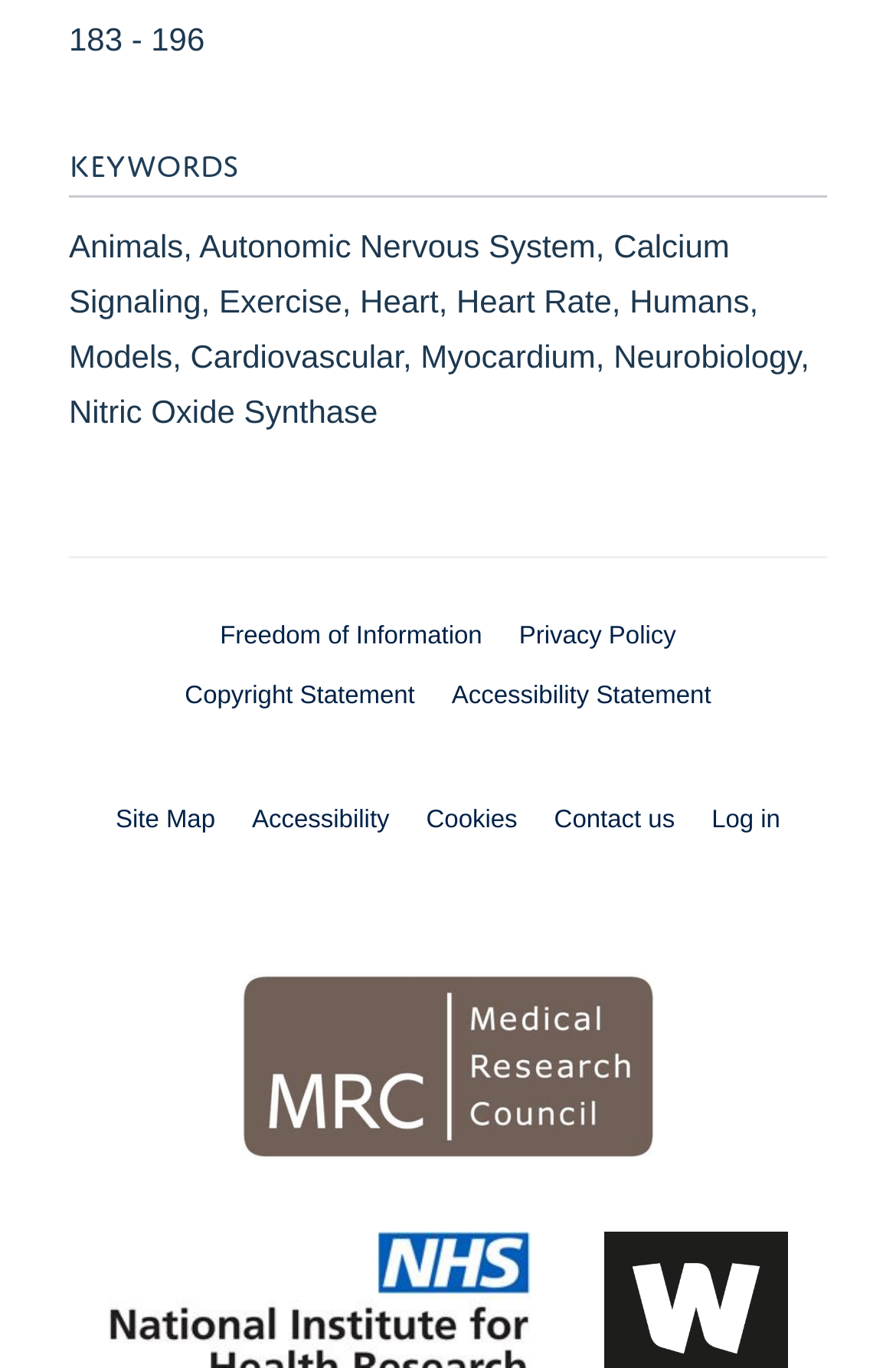For the element described, predict the bounding box coordinates as (top-left x, top-left y, bottom-right x, bottom-right y). All values should be between 0 and 1. Element description: Cookies

[0.476, 0.589, 0.577, 0.609]